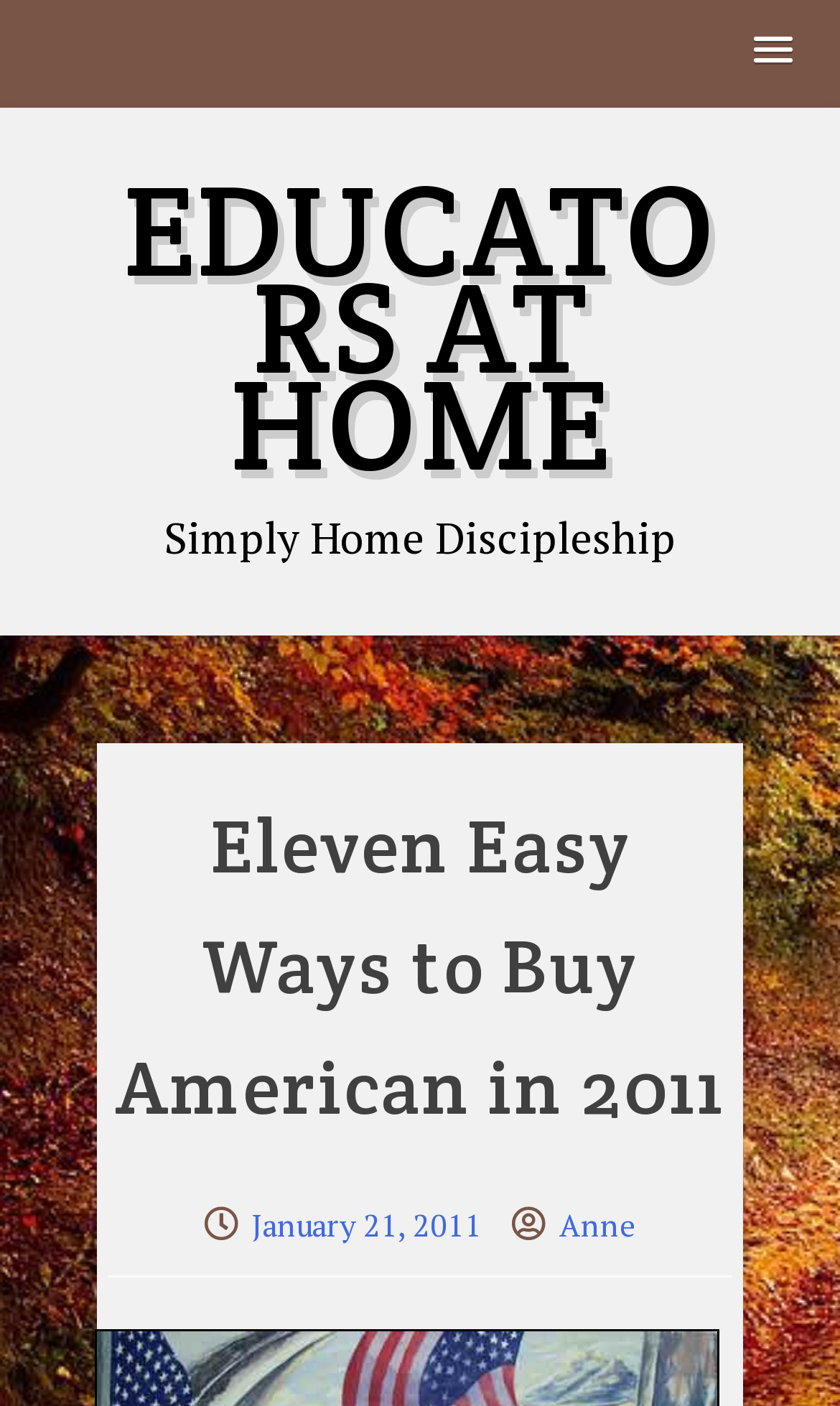Respond with a single word or short phrase to the following question: 
Who is the author of the article?

Anne